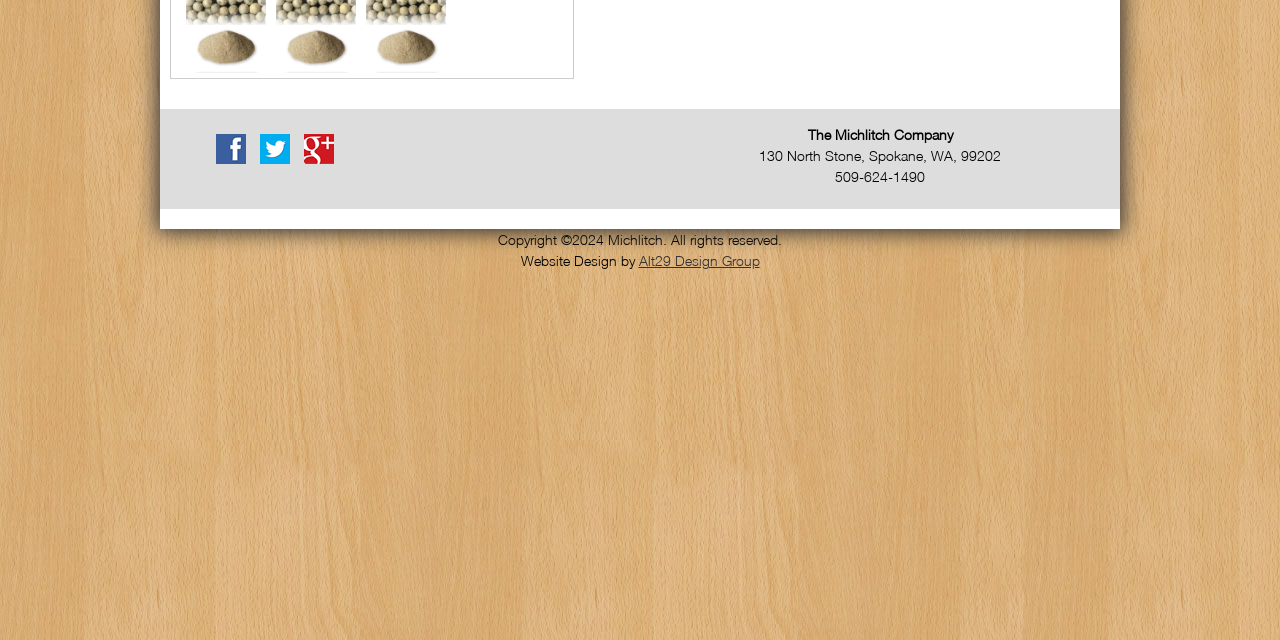Identify the bounding box coordinates for the UI element described as follows: title="Follow Us on Twitter". Use the format (top-left x, top-left y, bottom-right x, bottom-right y) and ensure all values are floating point numbers between 0 and 1.

[0.203, 0.239, 0.234, 0.261]